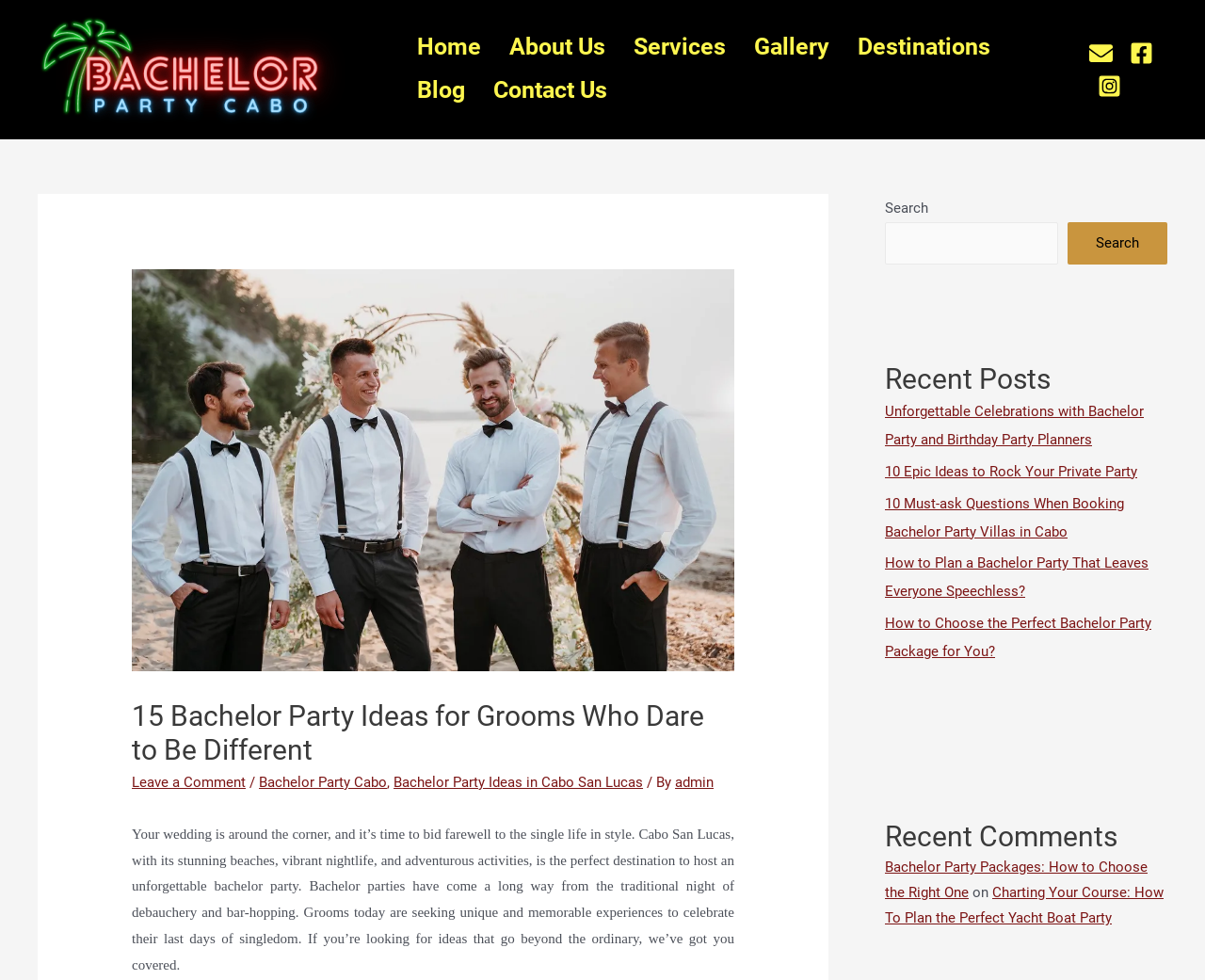Can you determine the main header of this webpage?

15 Bachelor Party Ideas for Grooms Who Dare to Be Different